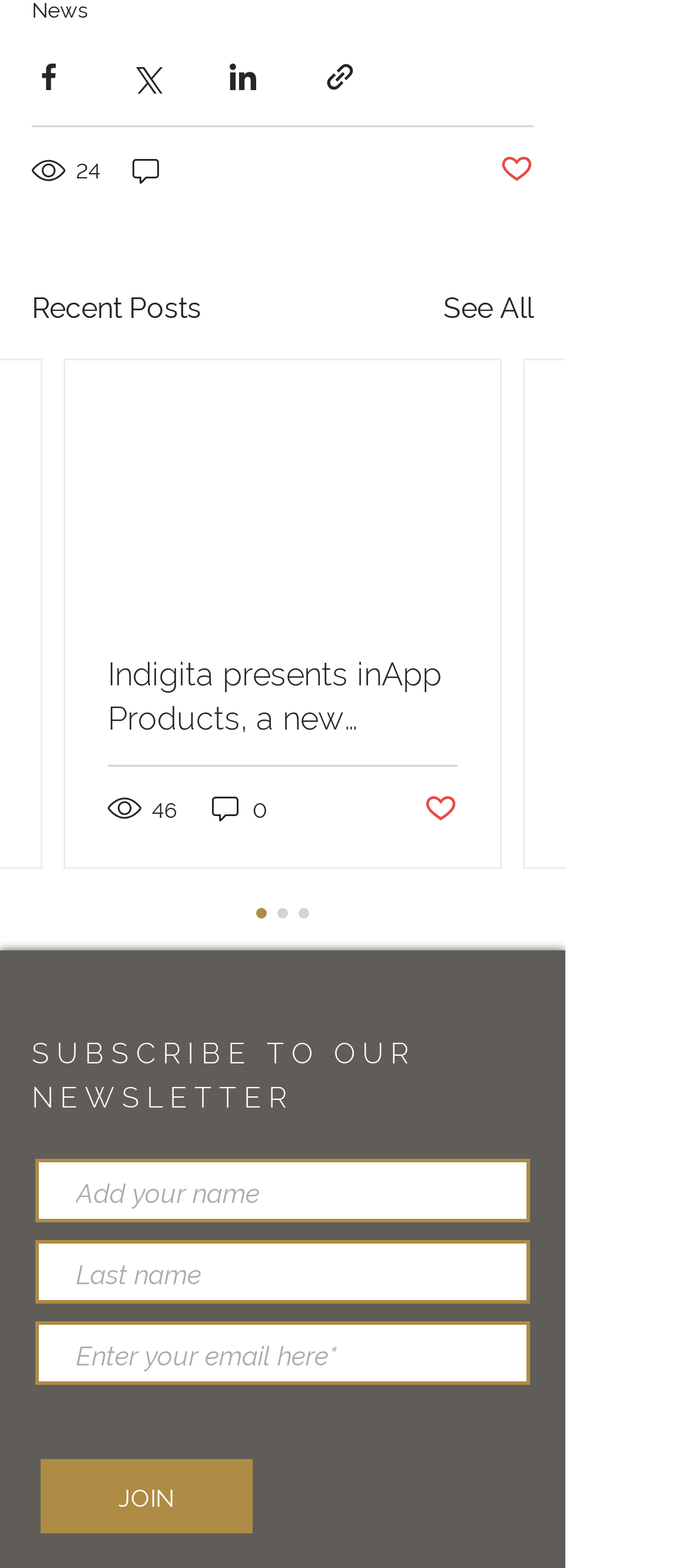Please specify the coordinates of the bounding box for the element that should be clicked to carry out this instruction: "Explore hair care routine". The coordinates must be four float numbers between 0 and 1, formatted as [left, top, right, bottom].

None